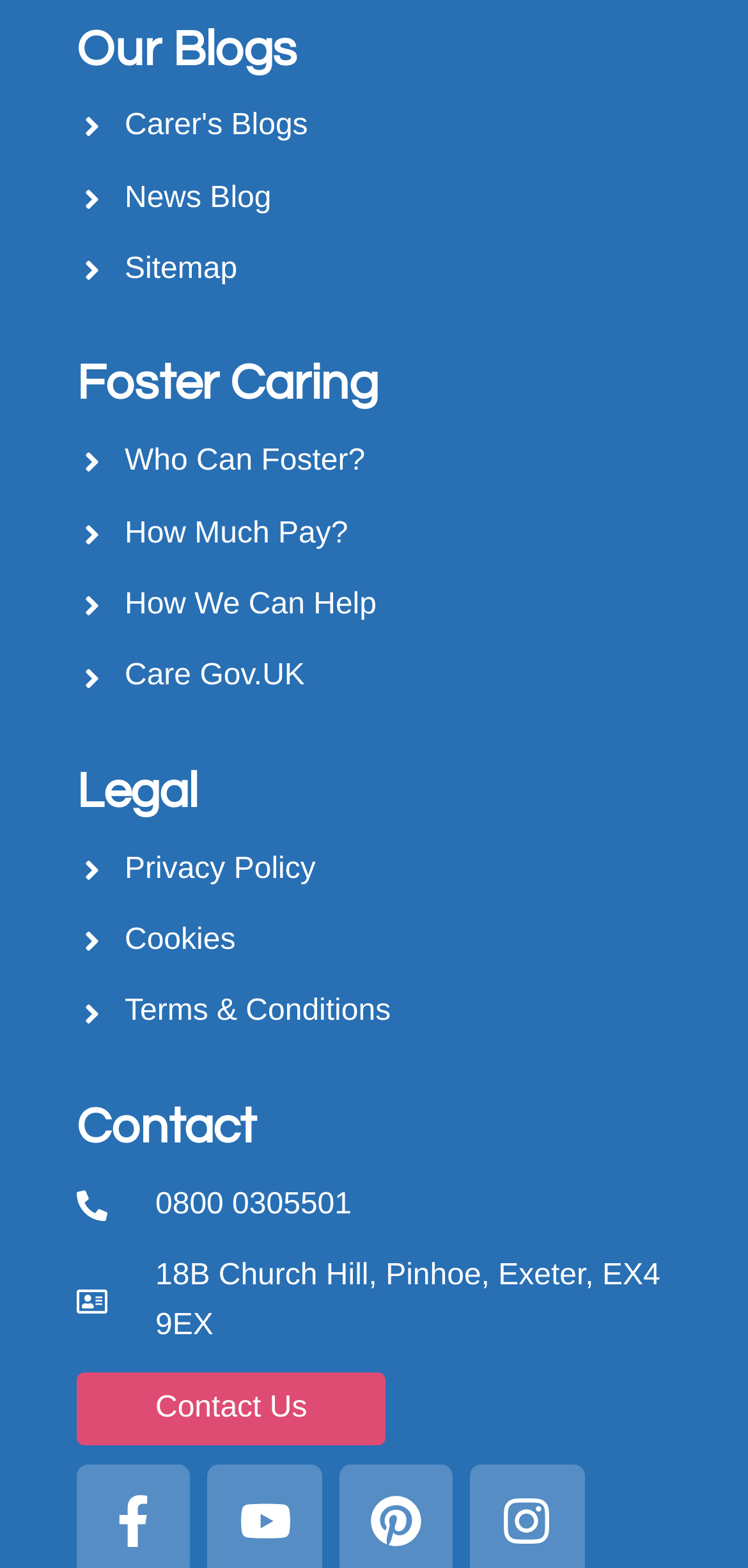Please identify the bounding box coordinates of the clickable region that I should interact with to perform the following instruction: "Contact Us". The coordinates should be expressed as four float numbers between 0 and 1, i.e., [left, top, right, bottom].

[0.103, 0.875, 0.516, 0.921]